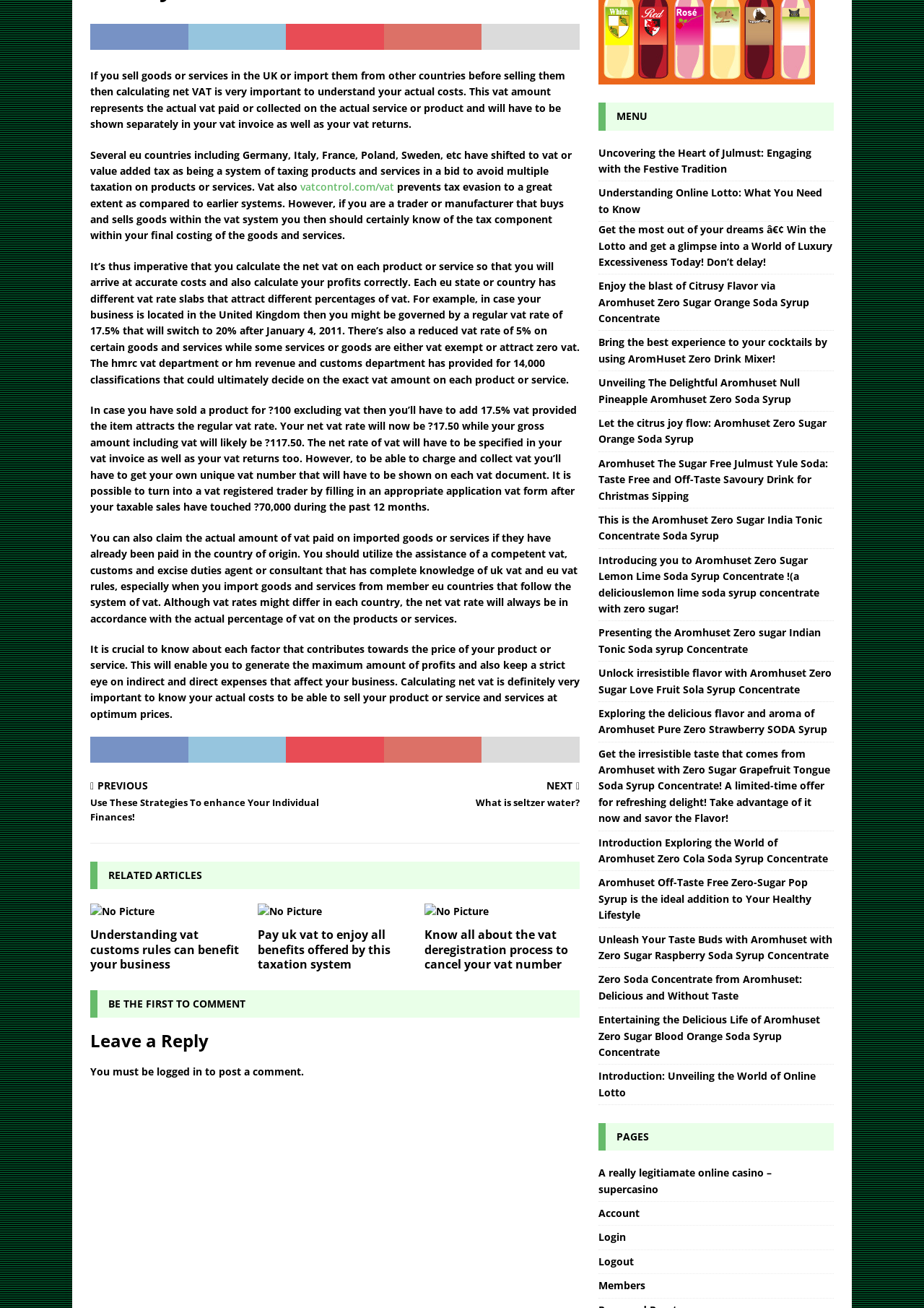Given the element description Login, predict the bounding box coordinates for the UI element in the webpage screenshot. The format should be (top-left x, top-left y, bottom-right x, bottom-right y), and the values should be between 0 and 1.

[0.647, 0.937, 0.902, 0.956]